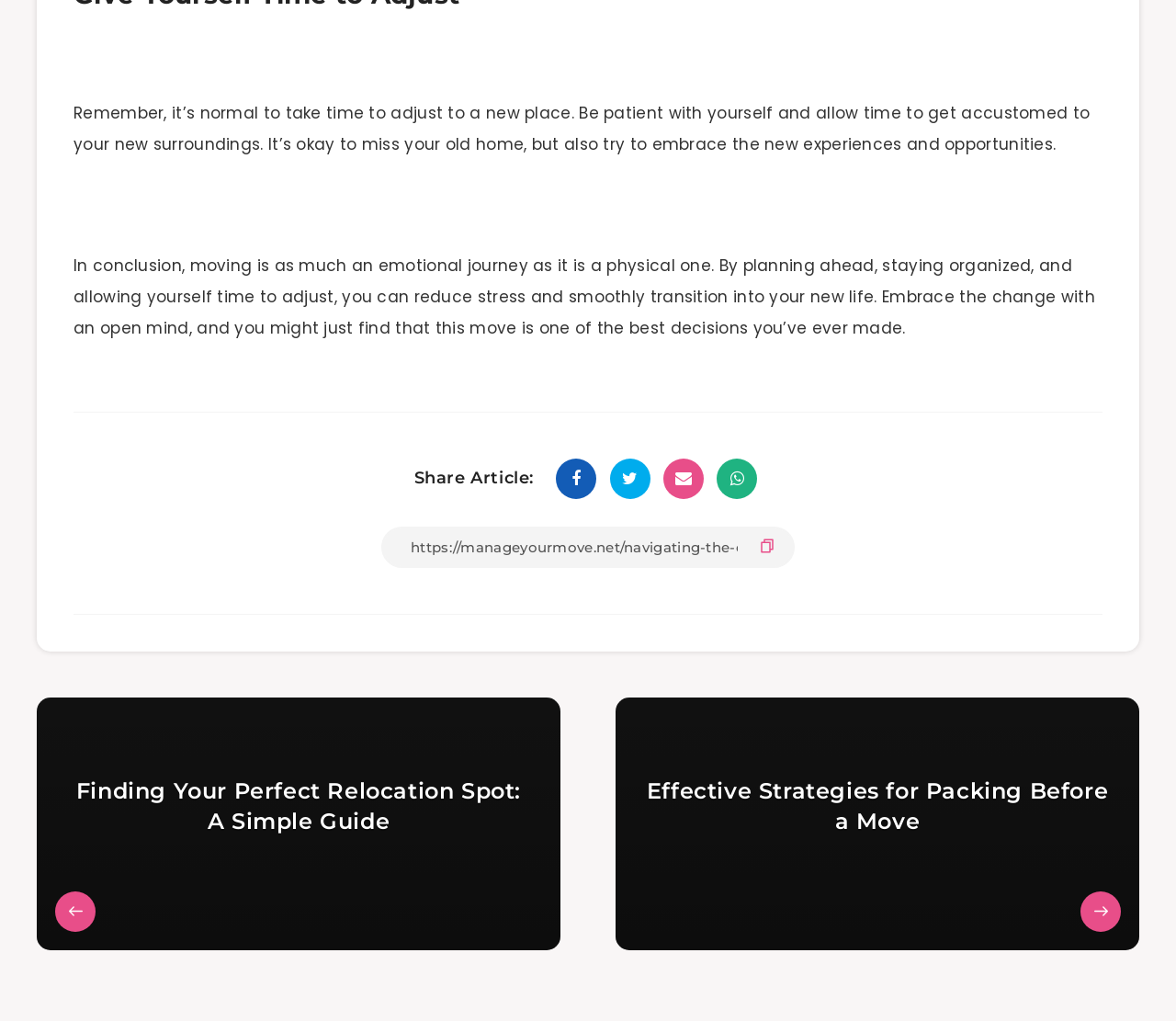Could you please study the image and provide a detailed answer to the question:
What direction does the second image in the first article point?

The second image in the first article is an arrow pointing to the left, indicating a 'Left Arrow'.